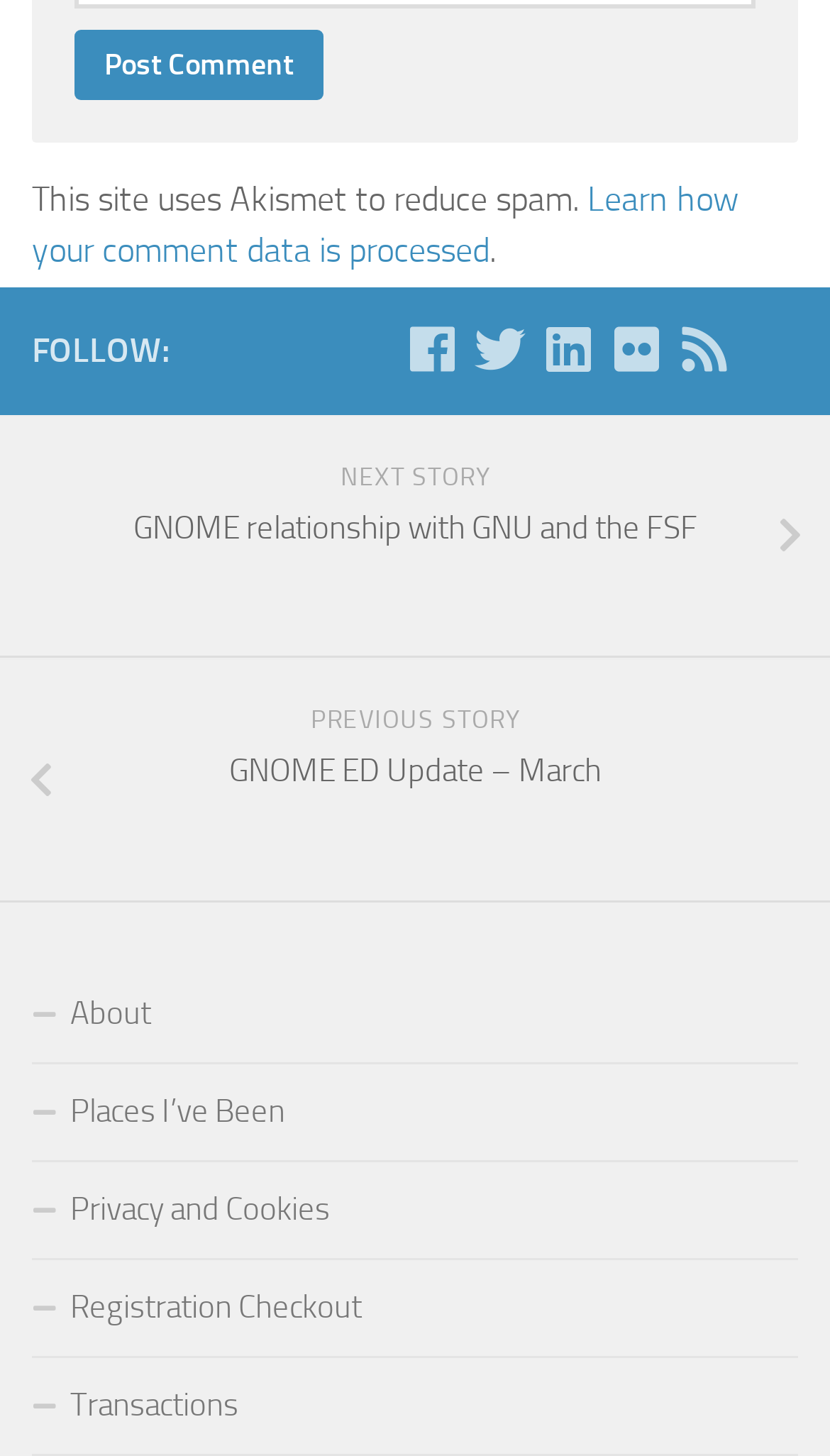What is the title of the next story?
Please provide a detailed and thorough answer to the question.

The link ' NEXT STORY GNOME relationship with GNU and the FSF' suggests that the title of the next story is 'GNOME relationship with GNU and the FSF'.